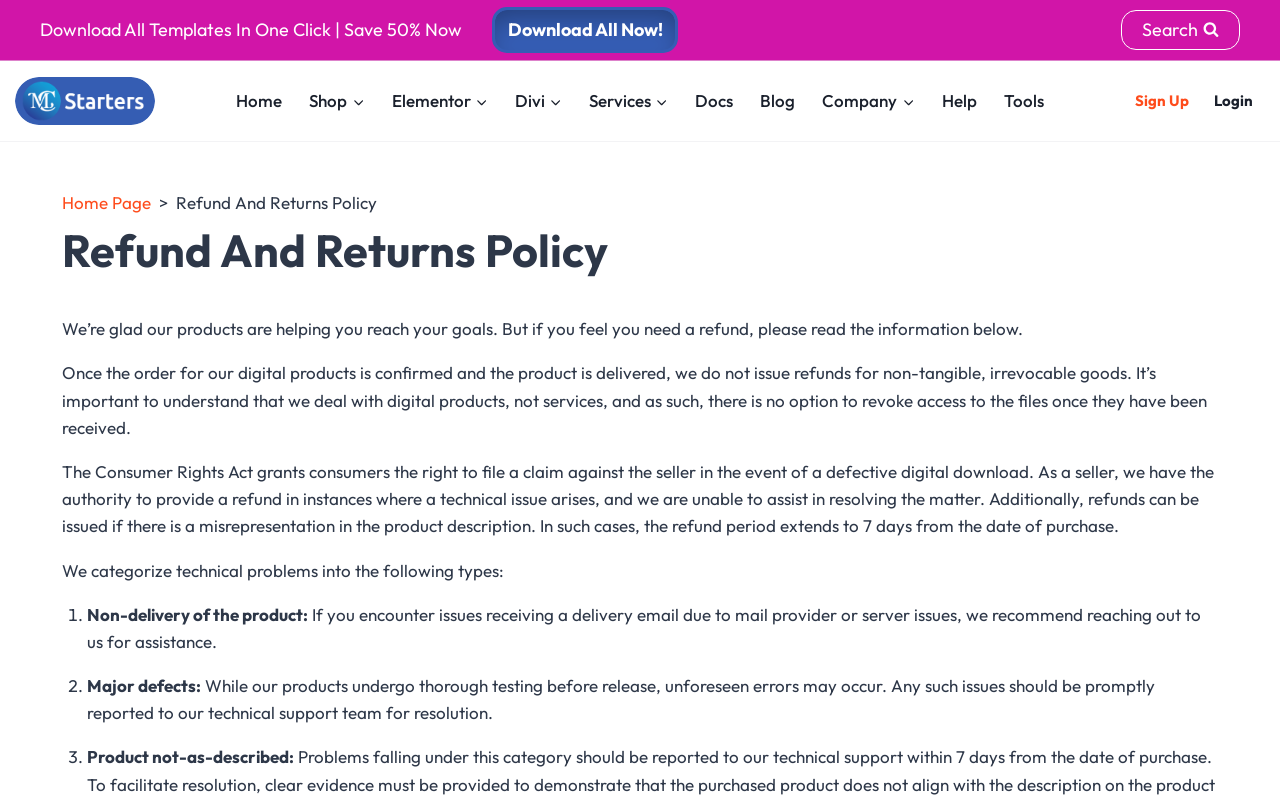Identify the bounding box coordinates of the area that should be clicked in order to complete the given instruction: "Go to home page". The bounding box coordinates should be four float numbers between 0 and 1, i.e., [left, top, right, bottom].

[0.174, 0.077, 0.231, 0.177]